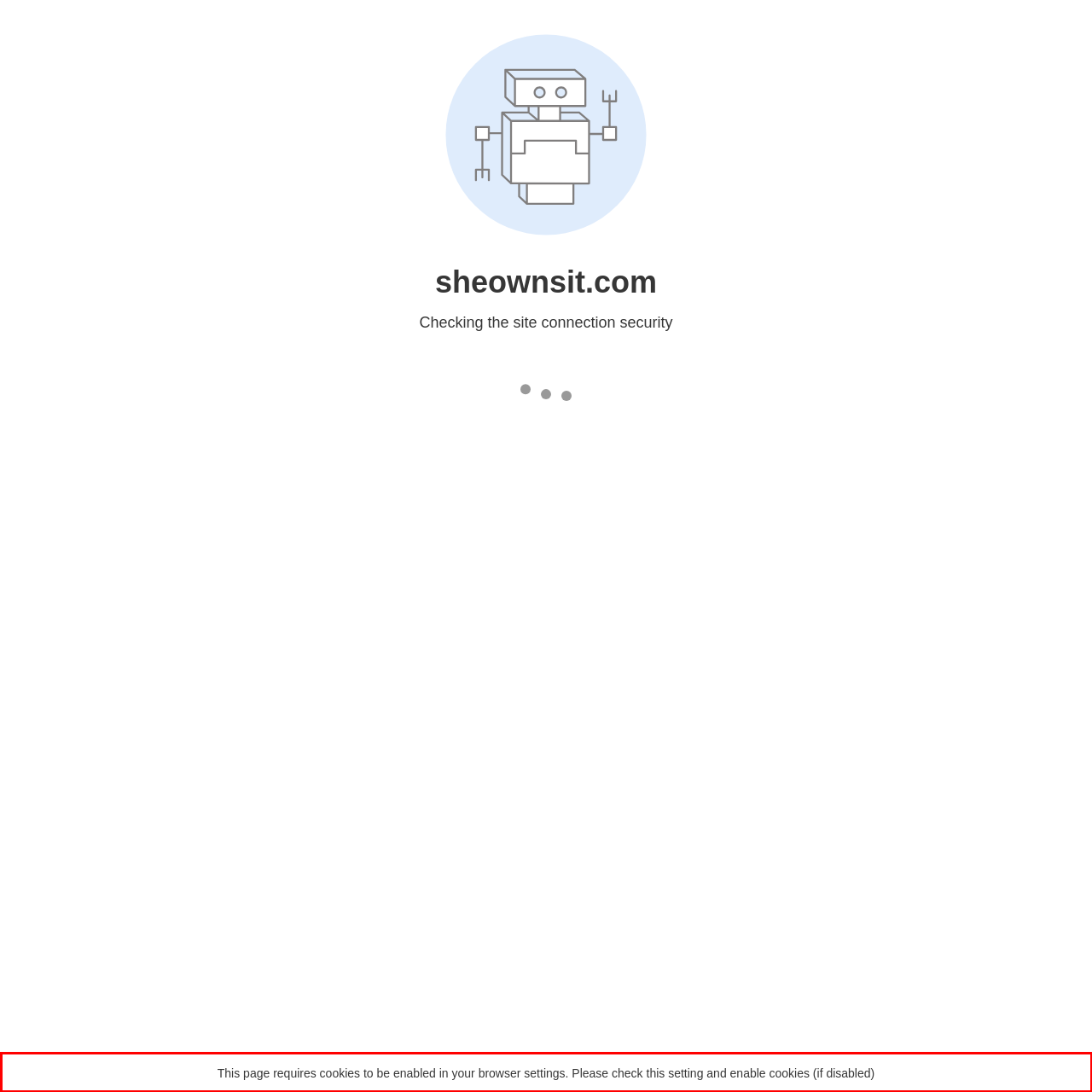Given a screenshot of a webpage with a red bounding box, extract the text content from the UI element inside the red bounding box.

This page requires cookies to be enabled in your browser settings. Please check this setting and enable cookies (if disabled)